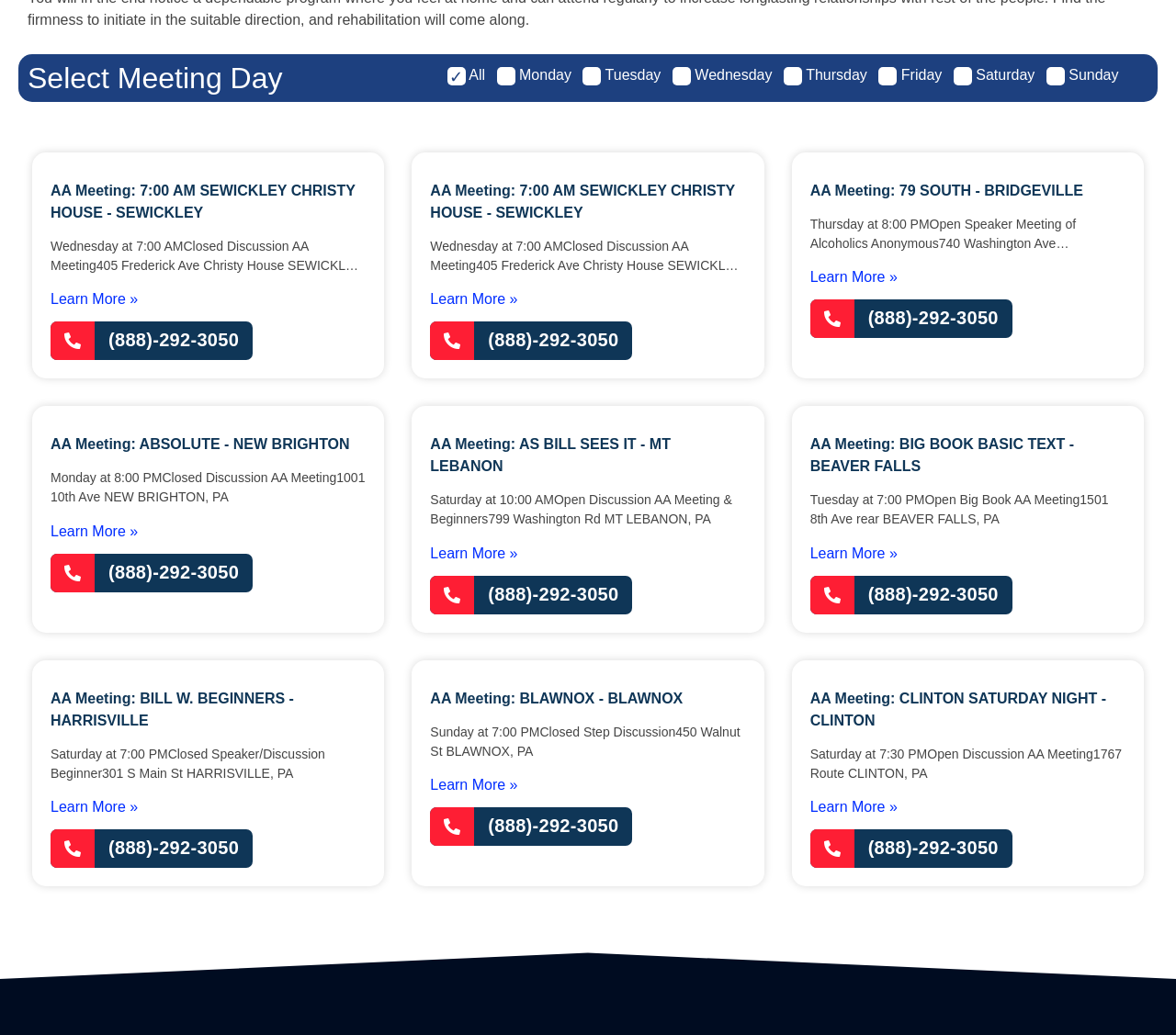What is the purpose of this webpage?
Observe the image and answer the question with a one-word or short phrase response.

AA Meeting listings